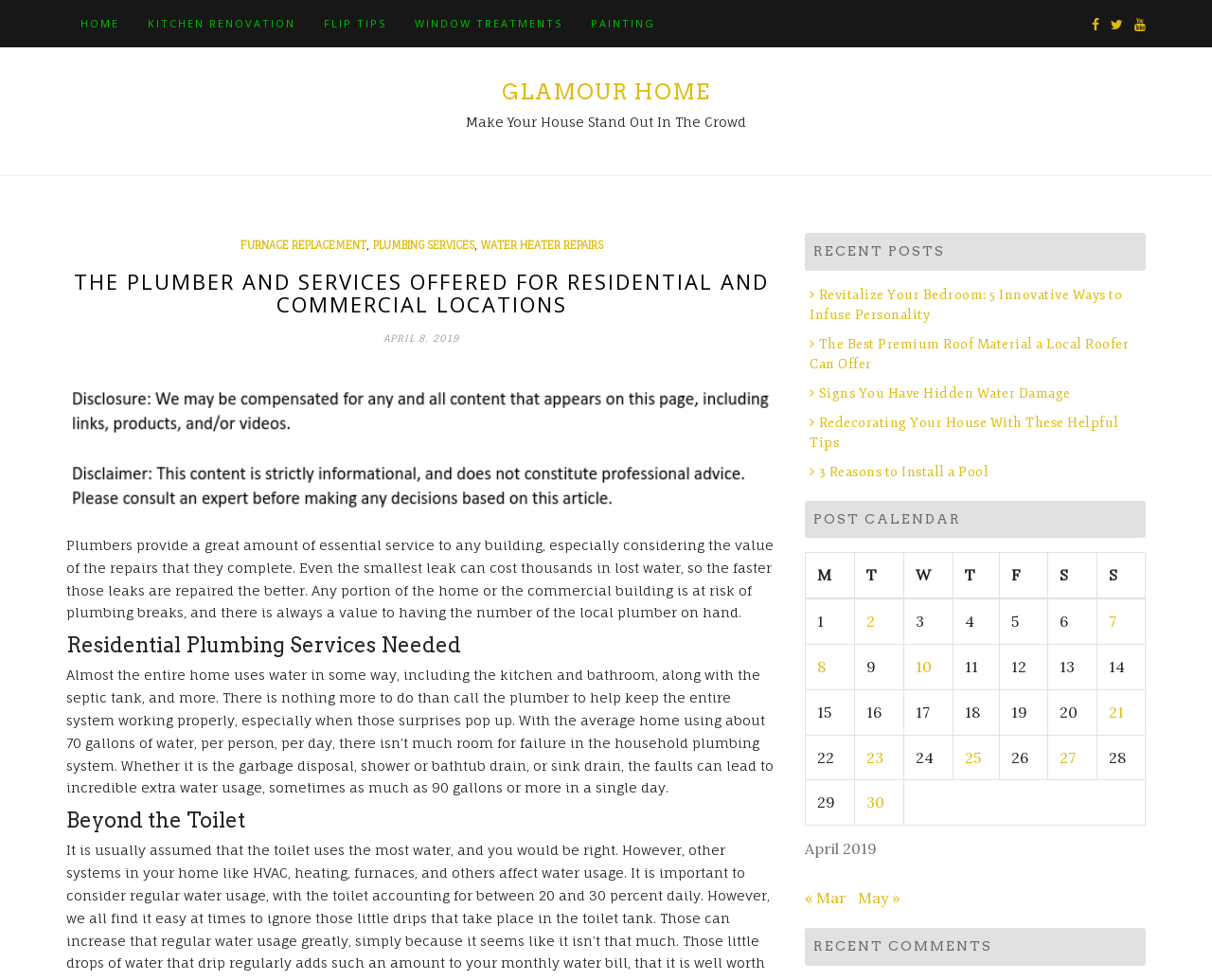What is the title of the section that lists recent posts?
Kindly offer a detailed explanation using the data available in the image.

I determined the answer by looking at the heading element with the text 'RECENT POSTS' which is located below the main content of the webpage.